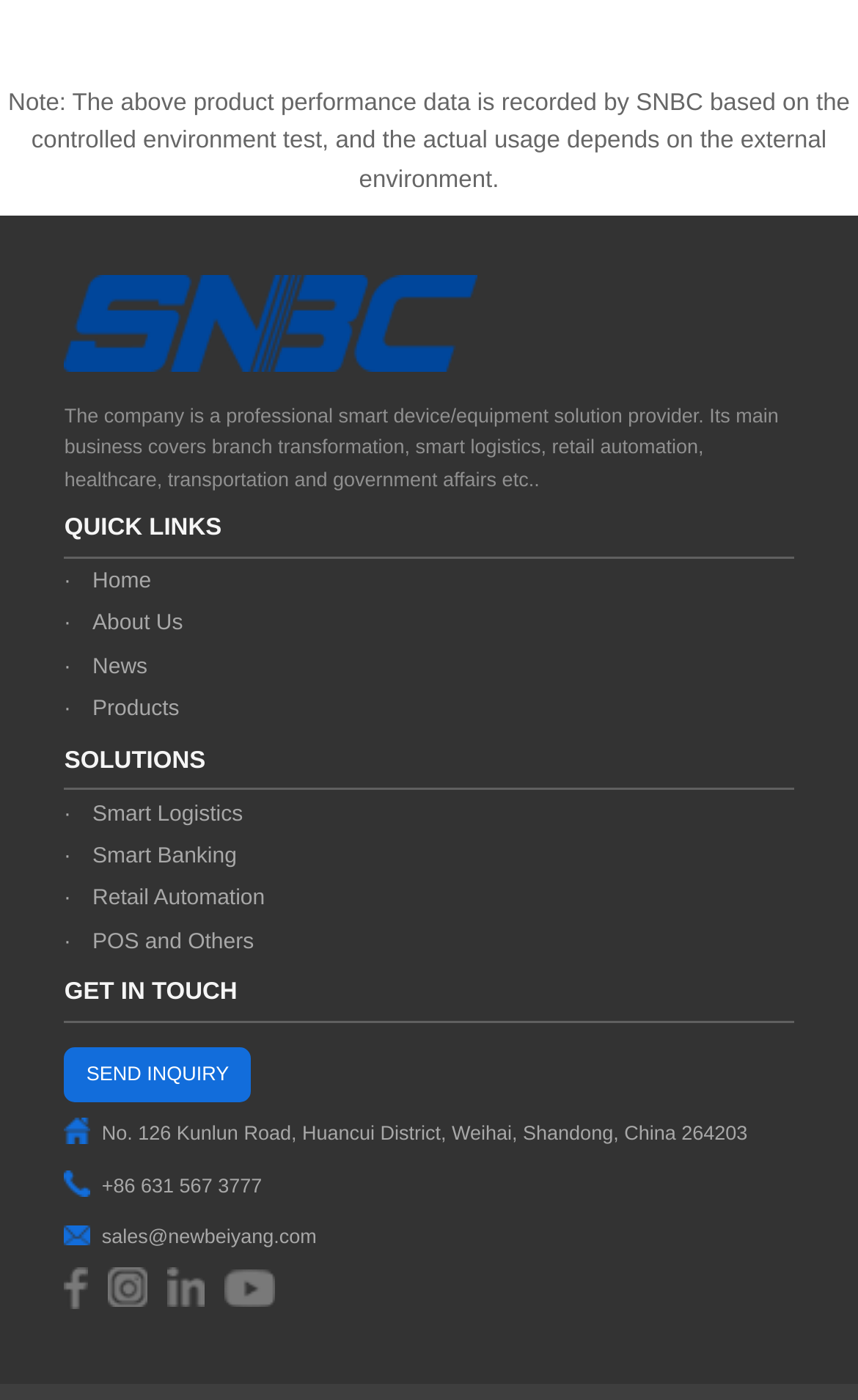What is the phone number of the company?
Using the visual information, reply with a single word or short phrase.

+86 631 567 3777